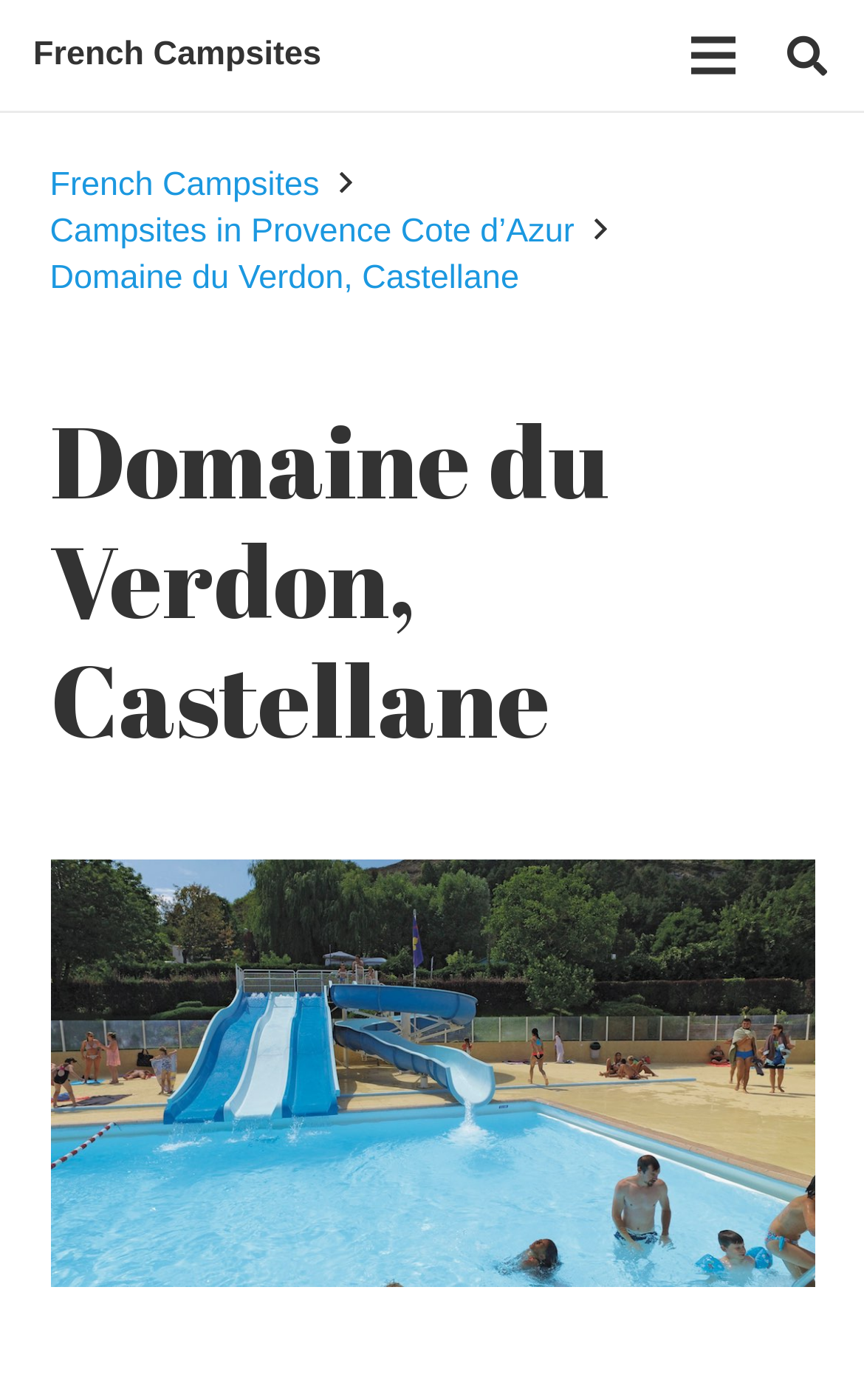Using the description "Domaine du Verdon, Castellane", predict the bounding box of the relevant HTML element.

[0.058, 0.184, 0.601, 0.211]